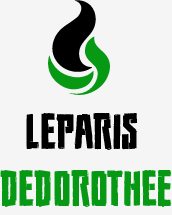Describe every aspect of the image in detail.

The image prominently features the logo of "Leparis Dedorothee," designed with a two-tone color scheme. At the top, a stylized flame icon combines black and green, symbolizing warmth and innovation, while conveying a sense of safety and sophistication typical of high-quality electric lighters. Below the flame, the brand name "LEPARIS" is displayed in bold, black uppercase letters, indicating strength and durability. The word "DEDOROTHEE" is presented in a vibrant green, also in bold uppercase, adding a modern touch that complements the flame above. This logo encapsulates the essence of the brand, focusing on the reliable and stylish nature of their electric lighter products.